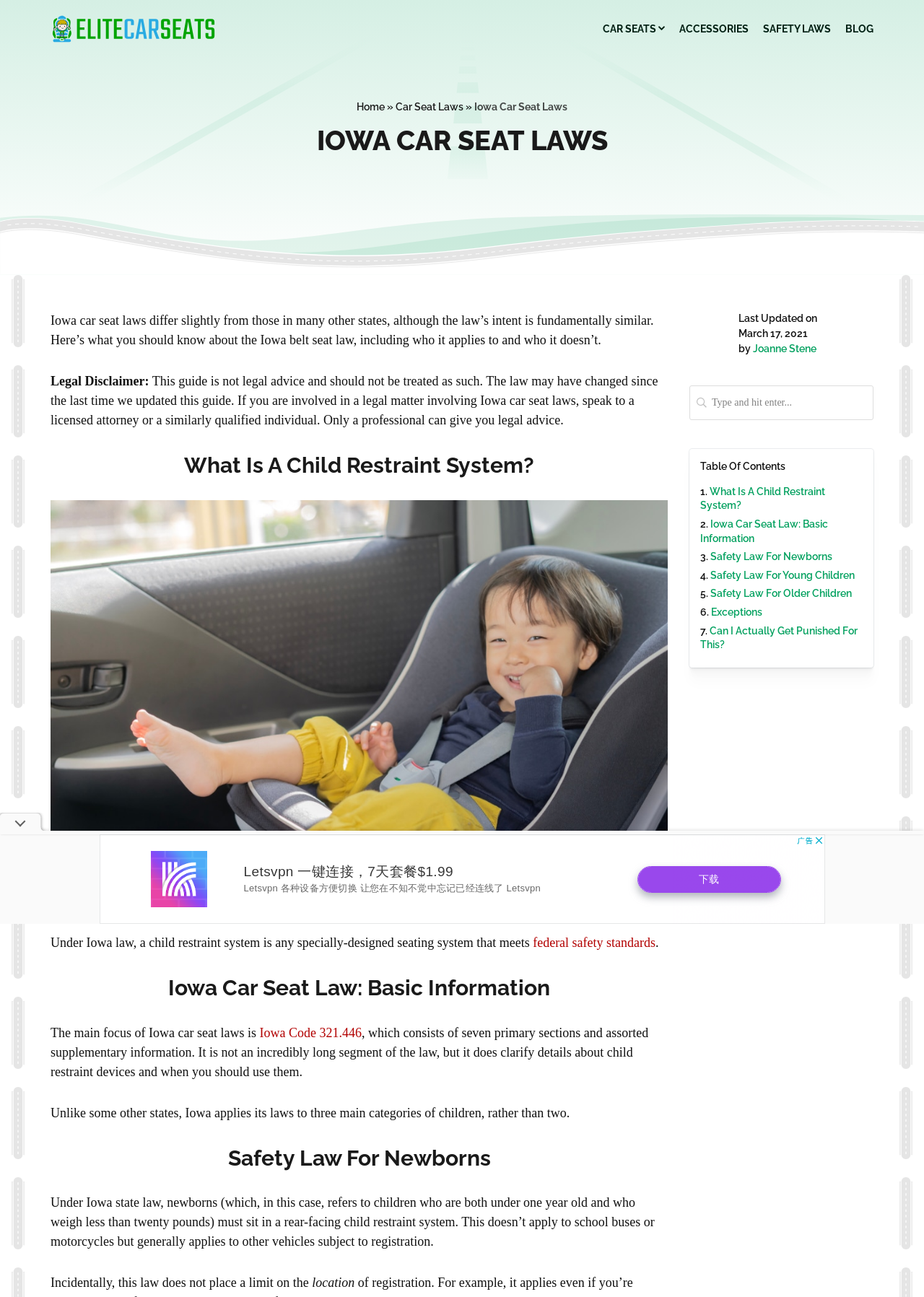Please find the bounding box coordinates of the element's region to be clicked to carry out this instruction: "Click on 'federal safety standards'".

[0.577, 0.721, 0.709, 0.733]